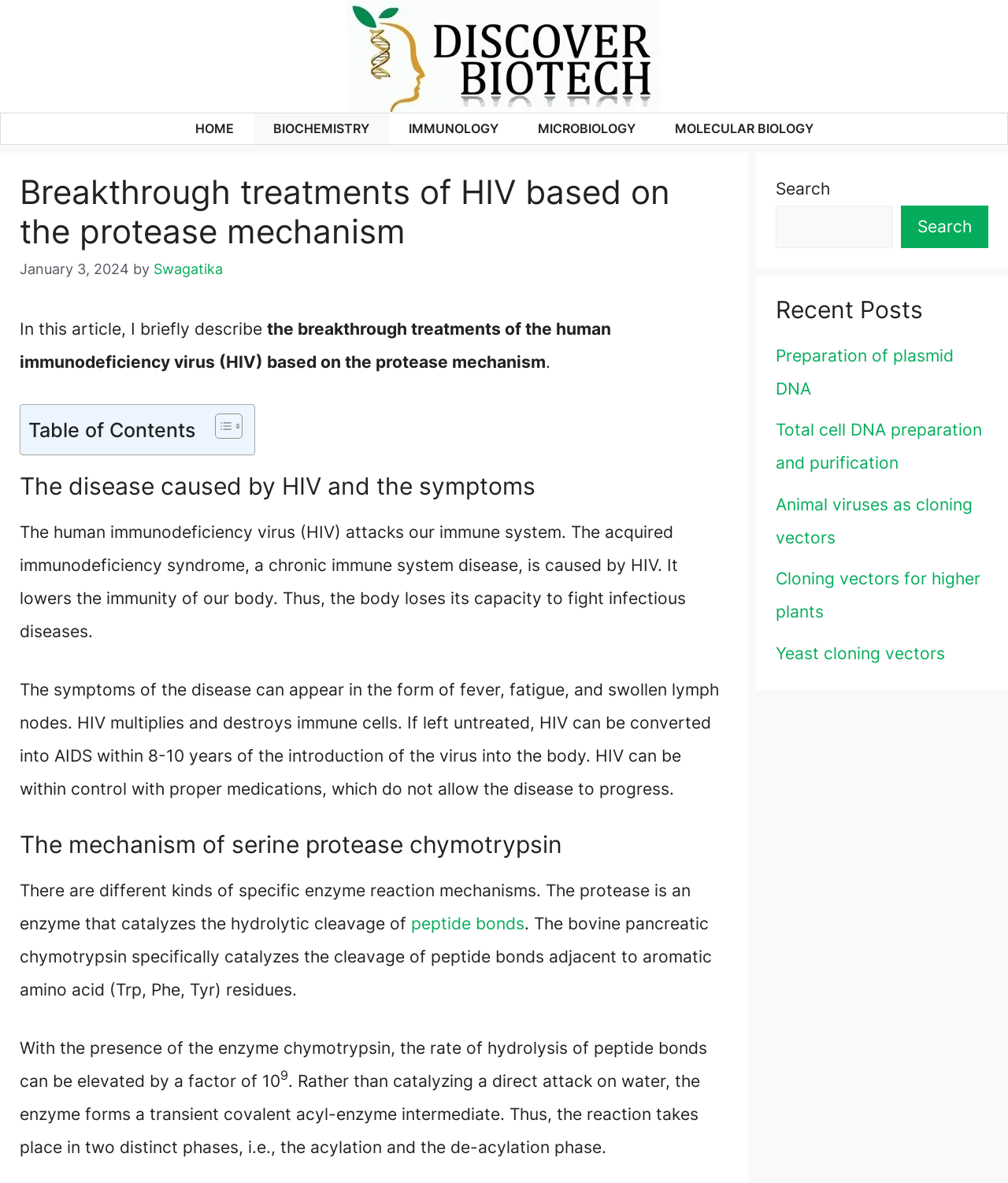Please find the bounding box coordinates of the section that needs to be clicked to achieve this instruction: "Click on the 'HOME' link".

[0.174, 0.096, 0.251, 0.122]